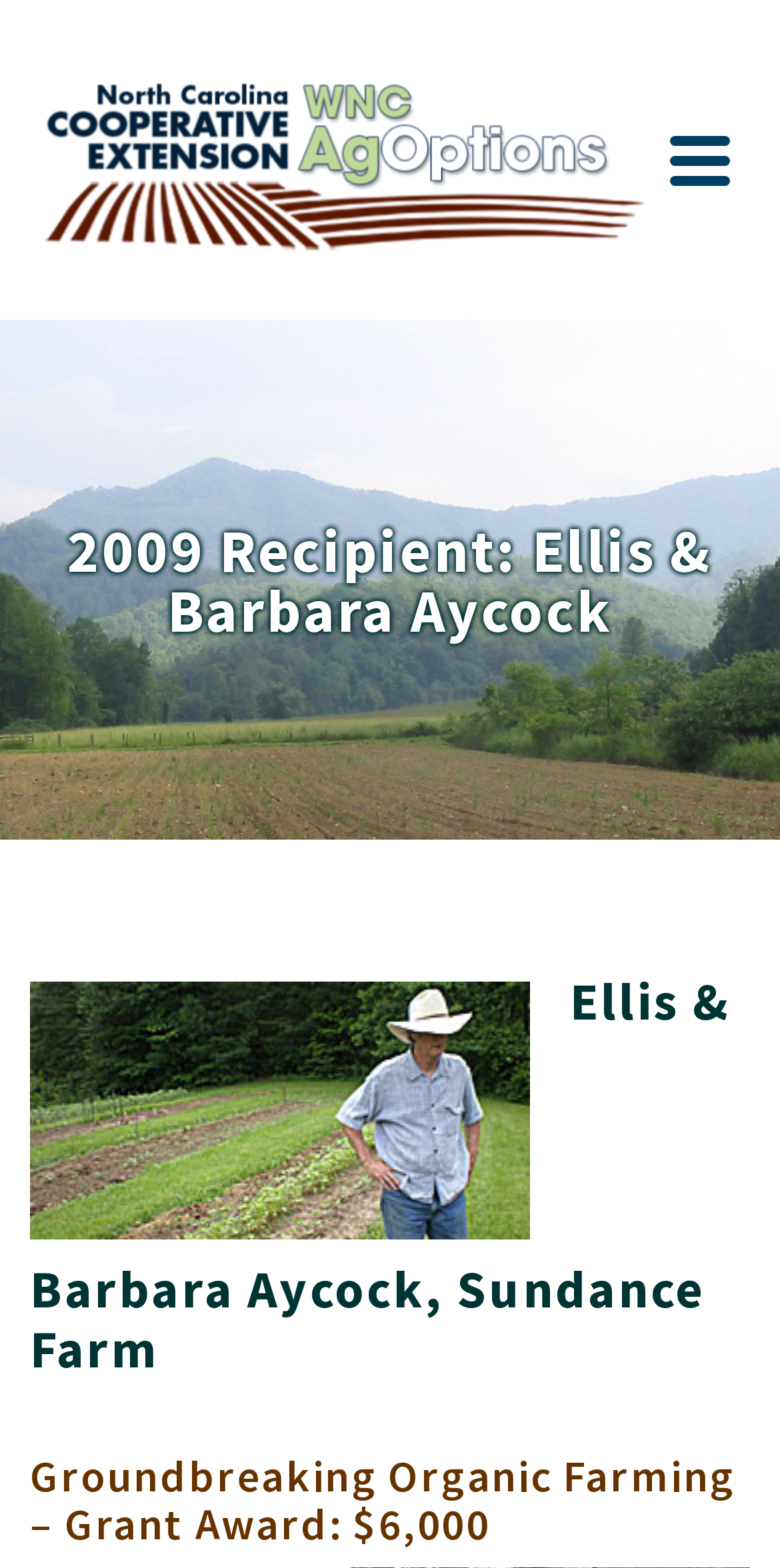Illustrate the webpage thoroughly, mentioning all important details.

The webpage is about the 2009 recipient of the WNC AgOptions award, Ellis & Barbara Aycock. At the top left of the page, there is a link to WNC AgOptions, accompanied by an image with the same name. To the right of this link, there is a button. Below these elements, there is a table layout that occupies most of the page. 

Within the table layout, there are three headings. The first heading, "2009 Recipient: Ellis & Barbara Aycock", is located at the top. Below it, there is a subheading, "Ellis & Barbara Aycock, Sundance Farm", which is accompanied by an image on its left side. The third heading, "Groundbreaking Organic Farming – Grant Award: $6,000", is located at the bottom of the table layout.